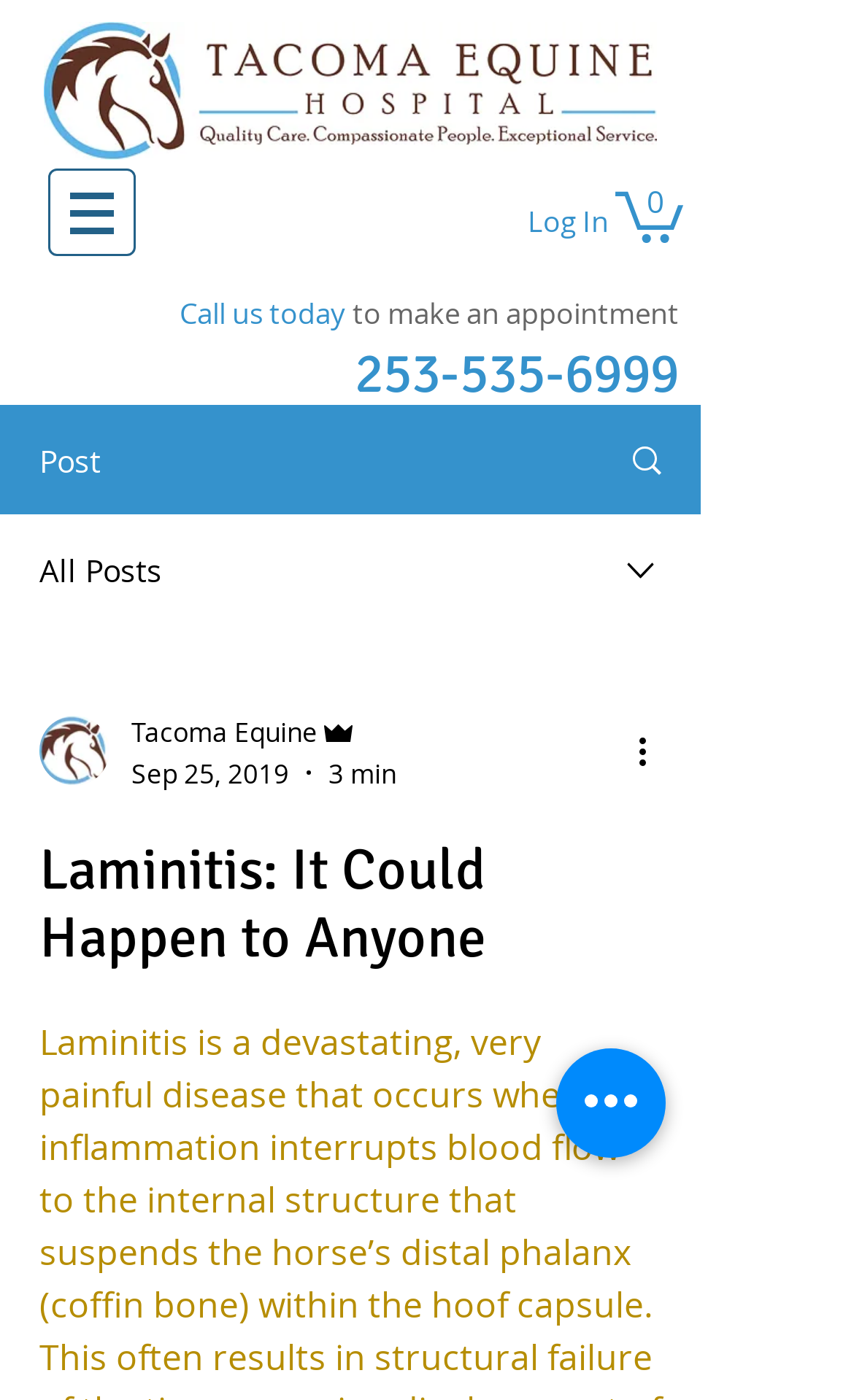Determine the bounding box coordinates for the HTML element described here: "Hand-held scanners".

None